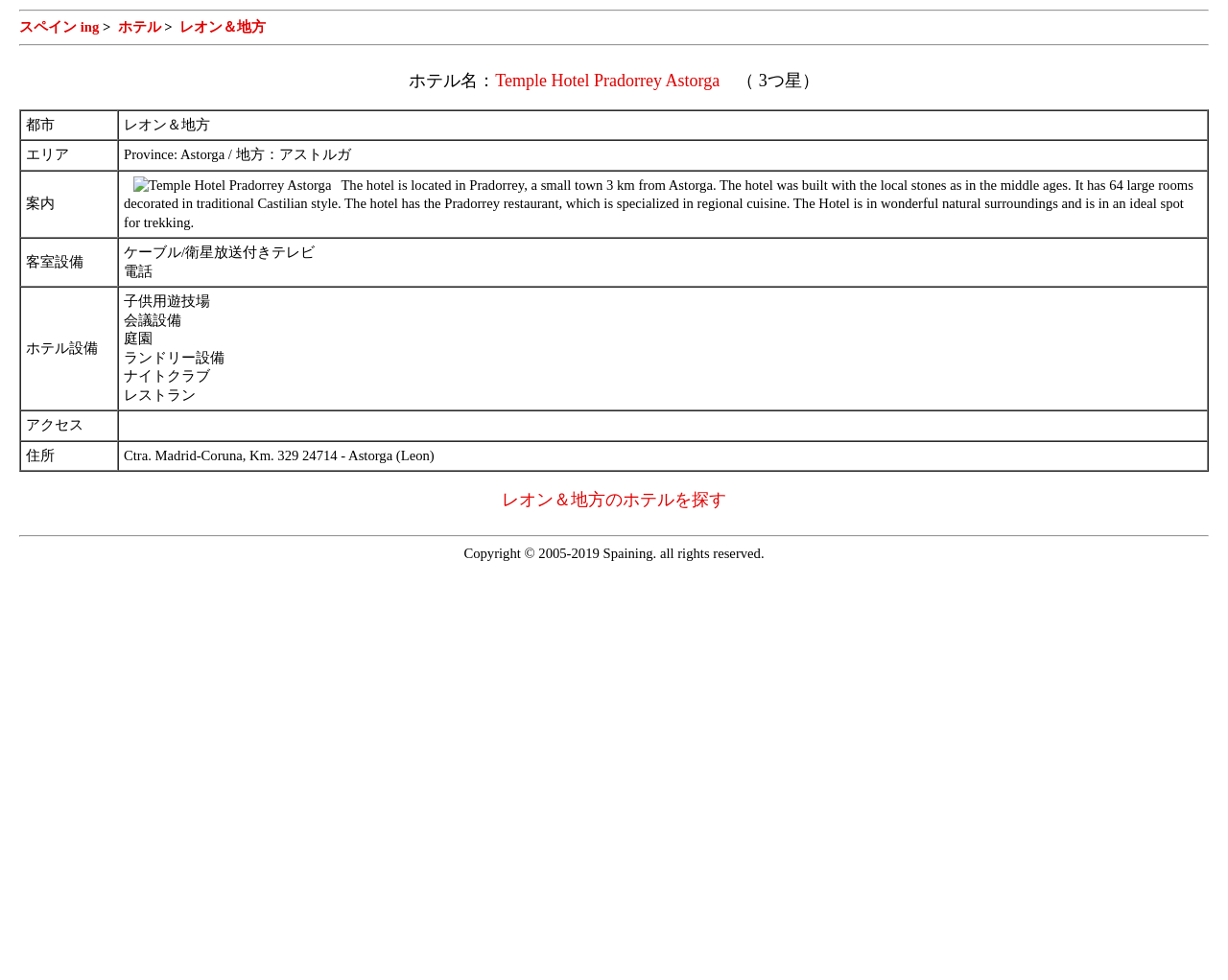Describe all the visual and textual components of the webpage comprehensively.

This webpage is about Temple Hotel Pradorrey Astorga, a hotel located in Pradorrey, a small town 3 km from Astorga, Spain. At the top of the page, there is a horizontal separator, followed by a series of links and static text, including "スペイン ing", "ホテル", and "レオン＆地方". 

Below this section, there is another horizontal separator, and then a static text "ホテル名：" (Hotel name) followed by a link to "Temple Hotel Pradorrey Astorga" and a rating of 3 stars. 

The main content of the page is a table with 5 rows, each containing two grid cells. The first row has headers "都市" (City) and "レオン＆地方" (Leon and locality). The second row has headers "エリア" (Area) and "Province: Astorga / 地方：アストルガ" (Province: Astorga / Locality: Astorga). The third row has headers "案内" (Guide) and a detailed description of the hotel, including its location, architecture, and facilities. This cell also contains an image of the hotel. 

The fourth row has headers "客室設備" (Room facilities) and a list of amenities, including cable/satellite TV and telephone. The fifth row has headers "ホテル設備" (Hotel facilities) and a list of facilities, including a children's playground, conference equipment, garden, laundry facilities, night club, and restaurant. 

Below the table, there are several static text elements, including a link to "レオン＆地方のホテルを探す" (Search for hotels in Leon and locality) and a copyright notice at the bottom of the page.